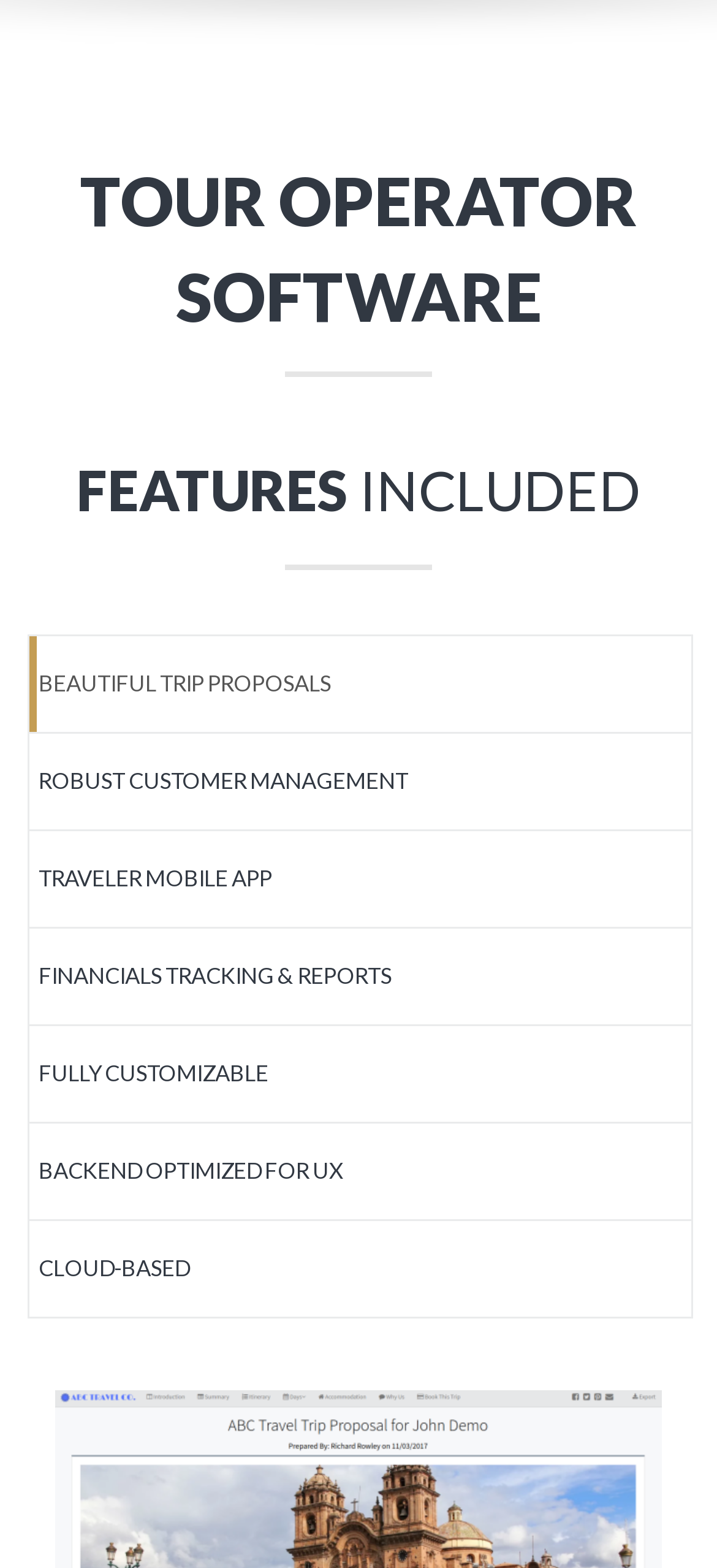Provide the bounding box coordinates of the UI element this sentence describes: "Fully Customizable".

[0.038, 0.653, 0.967, 0.717]